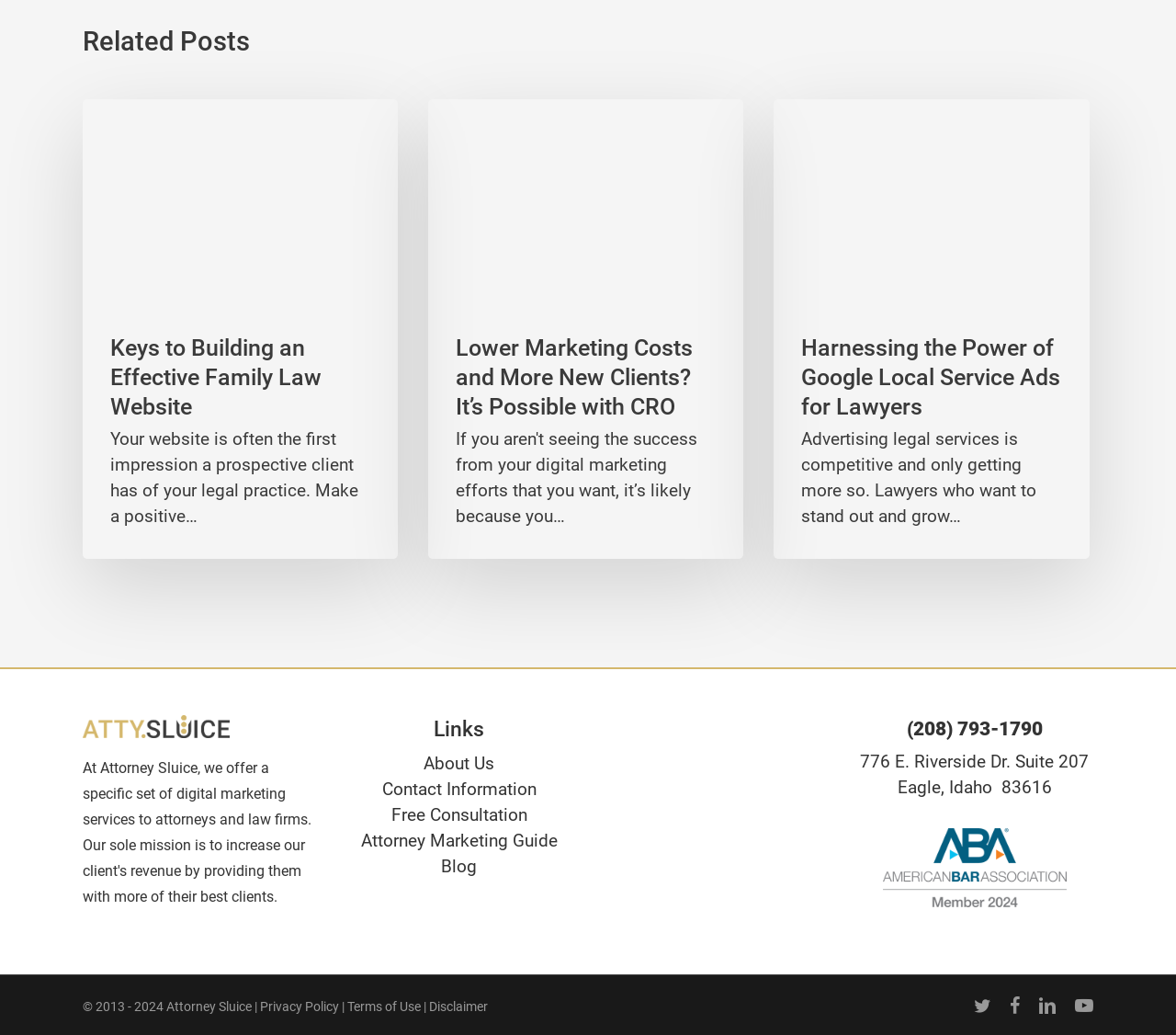Give a short answer to this question using one word or a phrase:
How many social media links are at the bottom of the webpage?

4